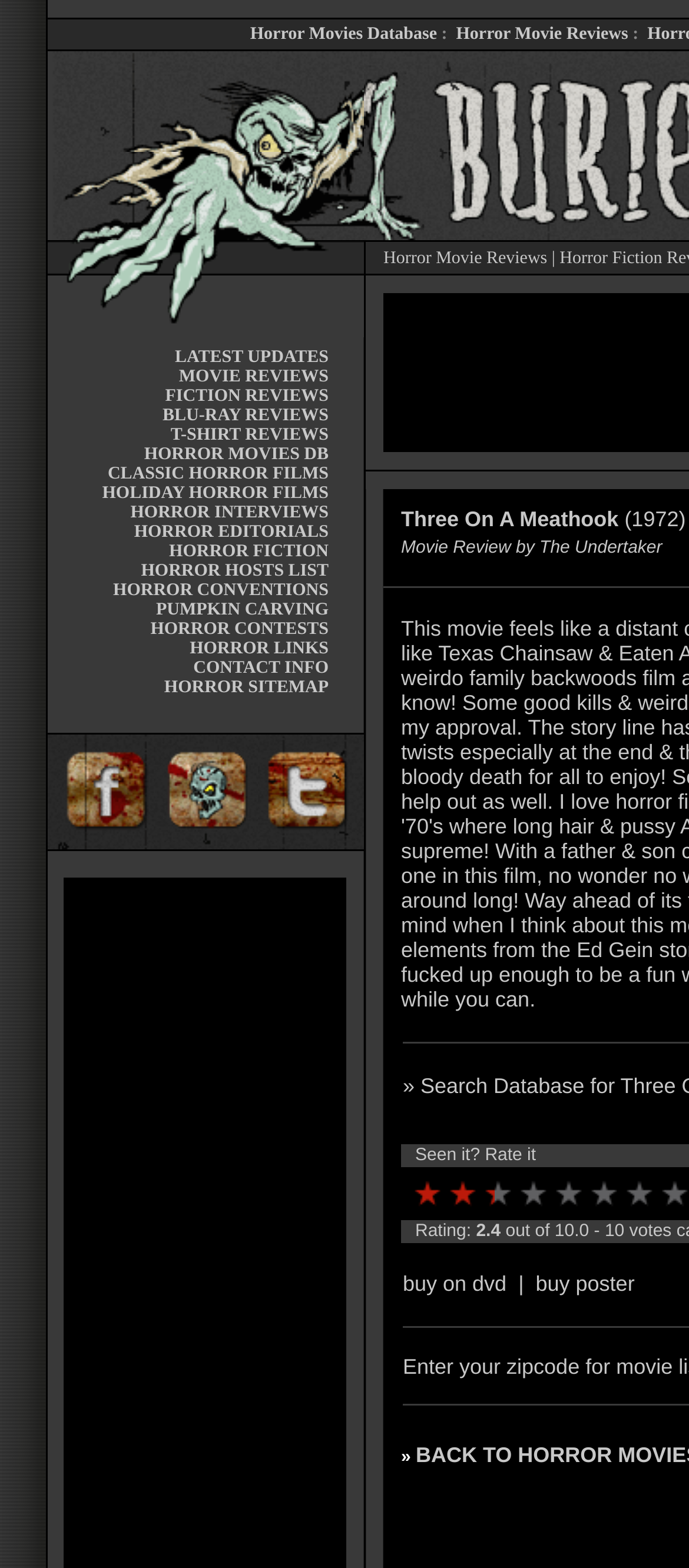Please identify the bounding box coordinates of the region to click in order to complete the task: "Watch the video about top 10 things to know about Social Media". The coordinates must be four float numbers between 0 and 1, specified as [left, top, right, bottom].

None